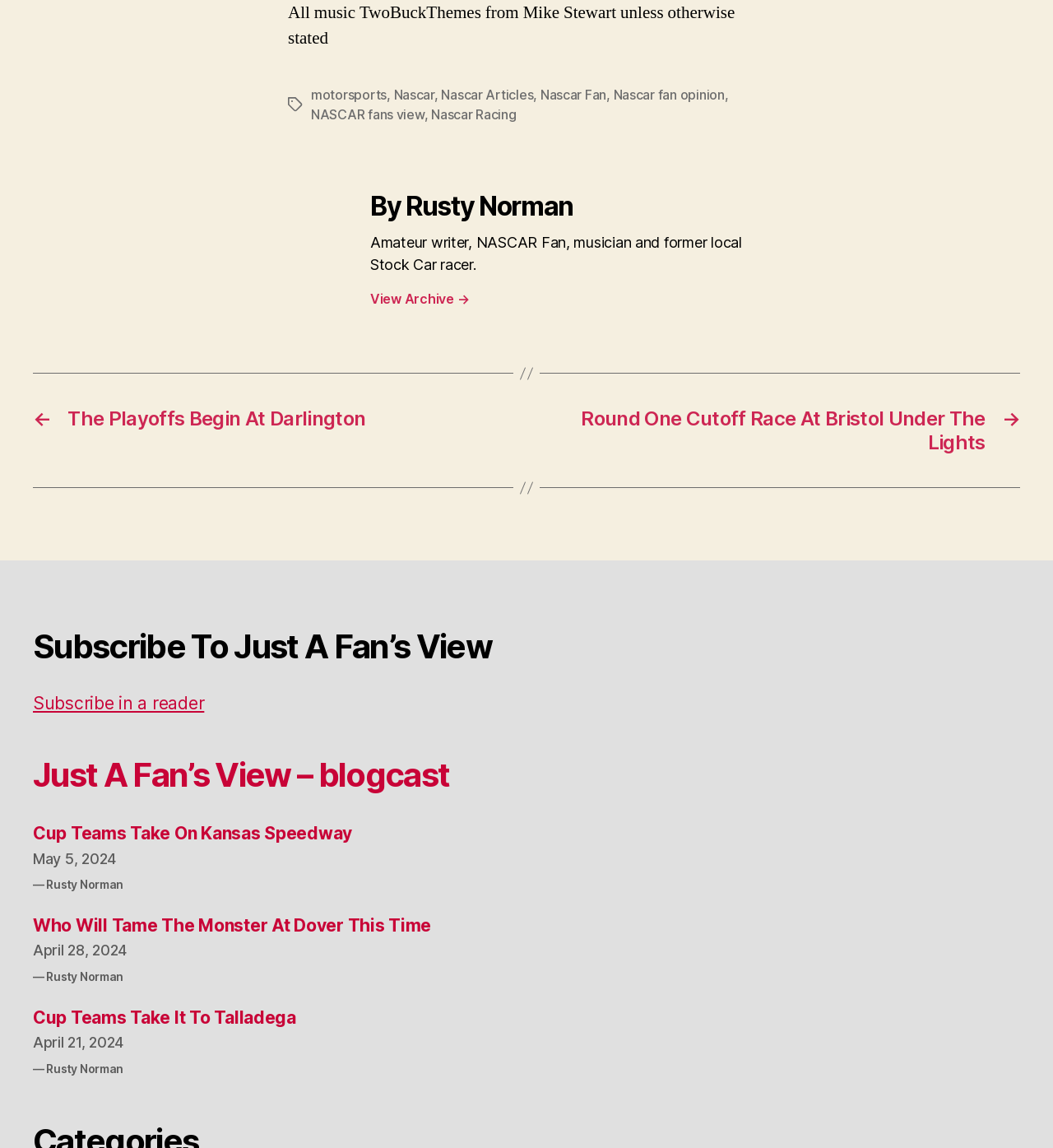Who is the author of the blog?
Based on the visual information, provide a detailed and comprehensive answer.

The author of the blog is mentioned in the section 'By Rusty Norman' with a heading element, and also in several article links with the author's name 'Rusty Norman'.